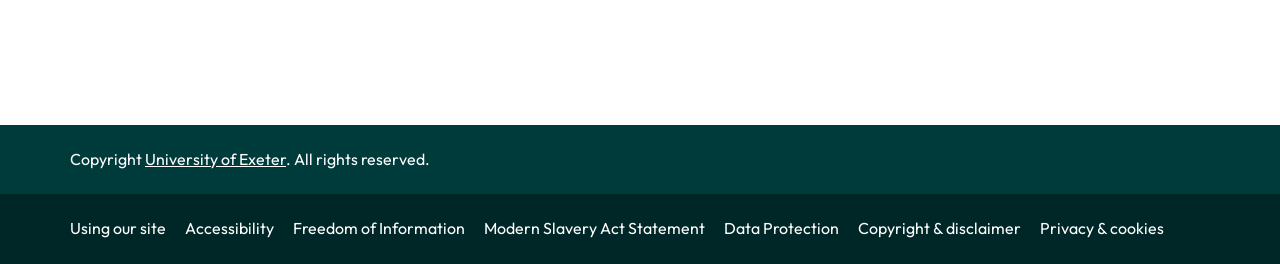Please specify the coordinates of the bounding box for the element that should be clicked to carry out this instruction: "view Freedom of Information". The coordinates must be four float numbers between 0 and 1, formatted as [left, top, right, bottom].

[0.229, 0.826, 0.376, 0.902]